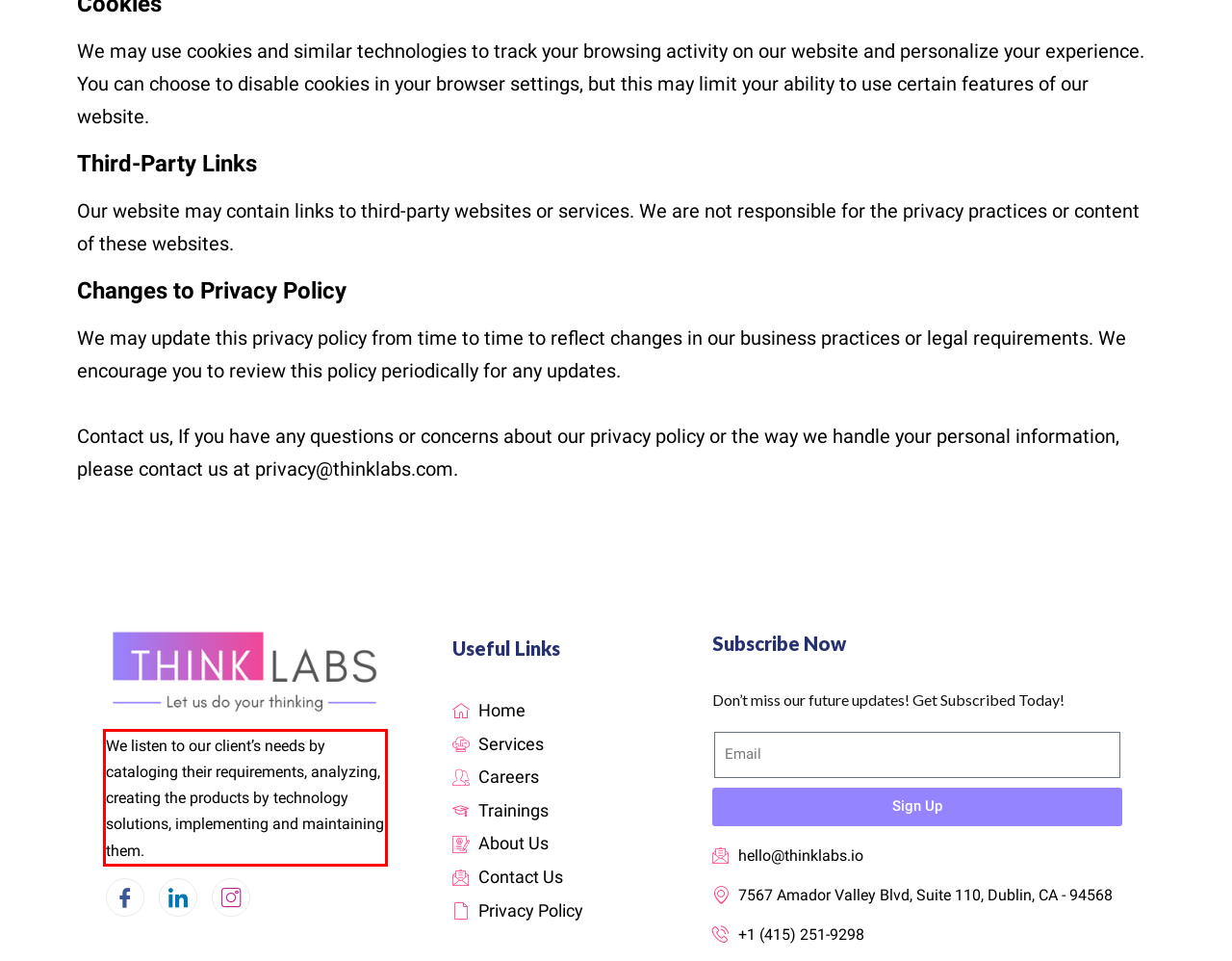Identify and transcribe the text content enclosed by the red bounding box in the given screenshot.

We listen to our client’s needs by cataloging their requirements, analyzing, creating the products by technology solutions, implementing and maintaining them.